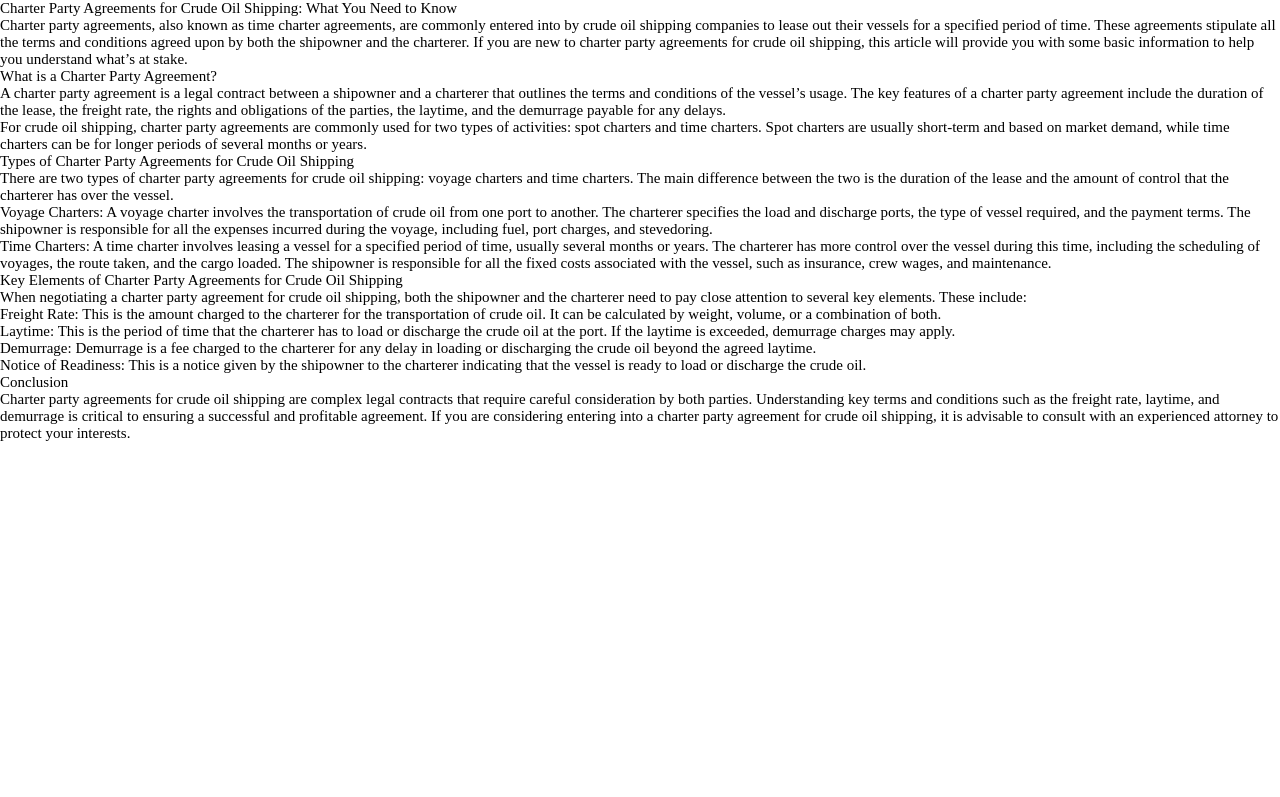What is demurrage in charter party agreements?
Respond to the question with a well-detailed and thorough answer.

According to the webpage, demurrage is a fee charged to the charterer for any delay in loading or discharging the crude oil beyond the agreed laytime. This is explained in the section 'Key Elements of Charter Party Agreements for Crude Oil Shipping'.